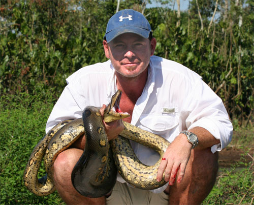Describe the scene depicted in the image with great detail.

The image features a man displaying a remarkable interaction with a large snake, presumably while immersed in a natural setting. He is dressed in casual outdoor attire, including a light-colored button-up shirt and a blue cap. The man appears confident and at ease as he holds the snake, which is draped over his arms, showcasing both the animal's impressive size and the individual’s knowledge and experience in handling wildlife.

This visual representation aligns with the upcoming talk by Shawn Heflick, a dynamic speaker and director of the F.I.R.E. Herp Expo, as noted in the event details. The image captures the essence of his expertise in herpetology, reflecting his passion for snake conservation and education about wildlife, especially in exotic ecosystems like the Amazon rainforest. The scene symbolizes the thrilling adventures that Shawn leads, emphasizing his role as a biologist and tour guide focusing on unique eco-tours that engage with diverse species.